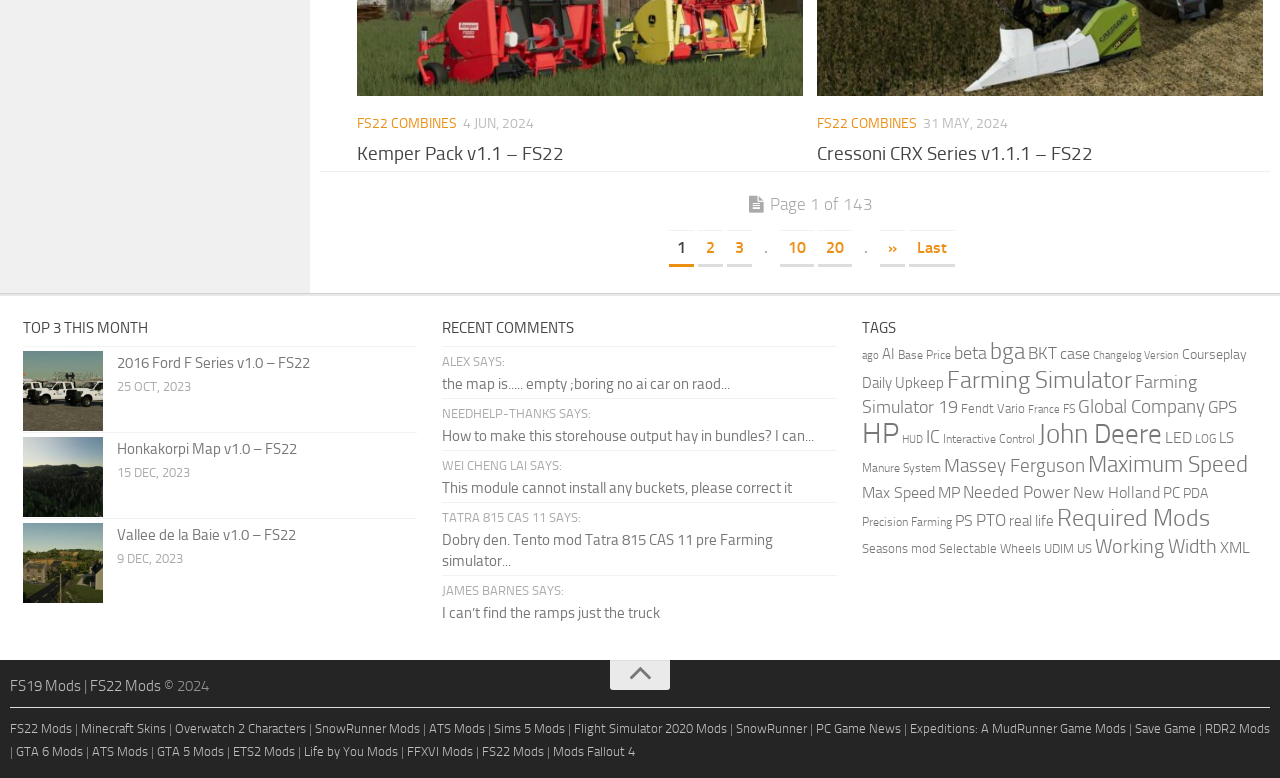What is the title of the first mod on the page? Based on the screenshot, please respond with a single word or phrase.

Kemper Pack v1.1 – FS22